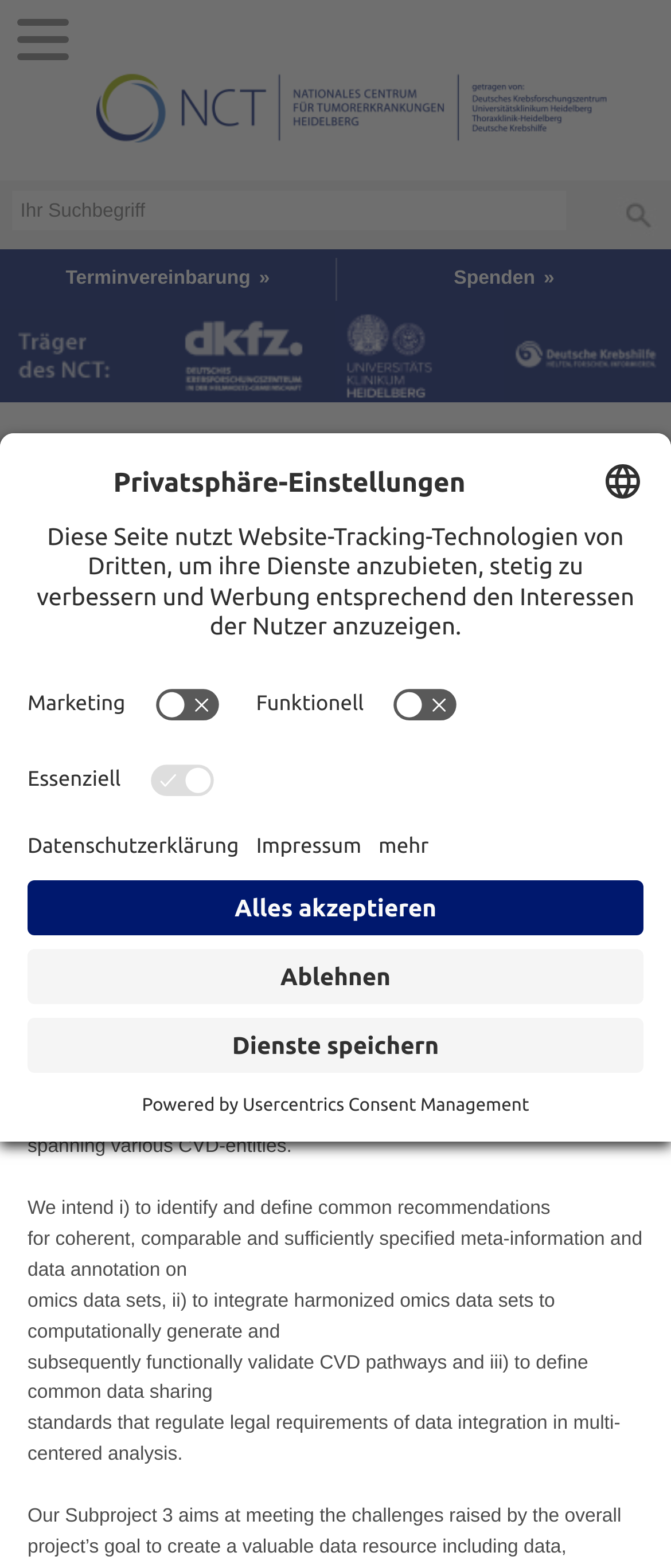Extract the bounding box coordinates for the UI element described as: "alt="Deutsche Krebshilfe" title="Deutsche Krebshilfe"".

[0.75, 0.244, 1.0, 0.26]